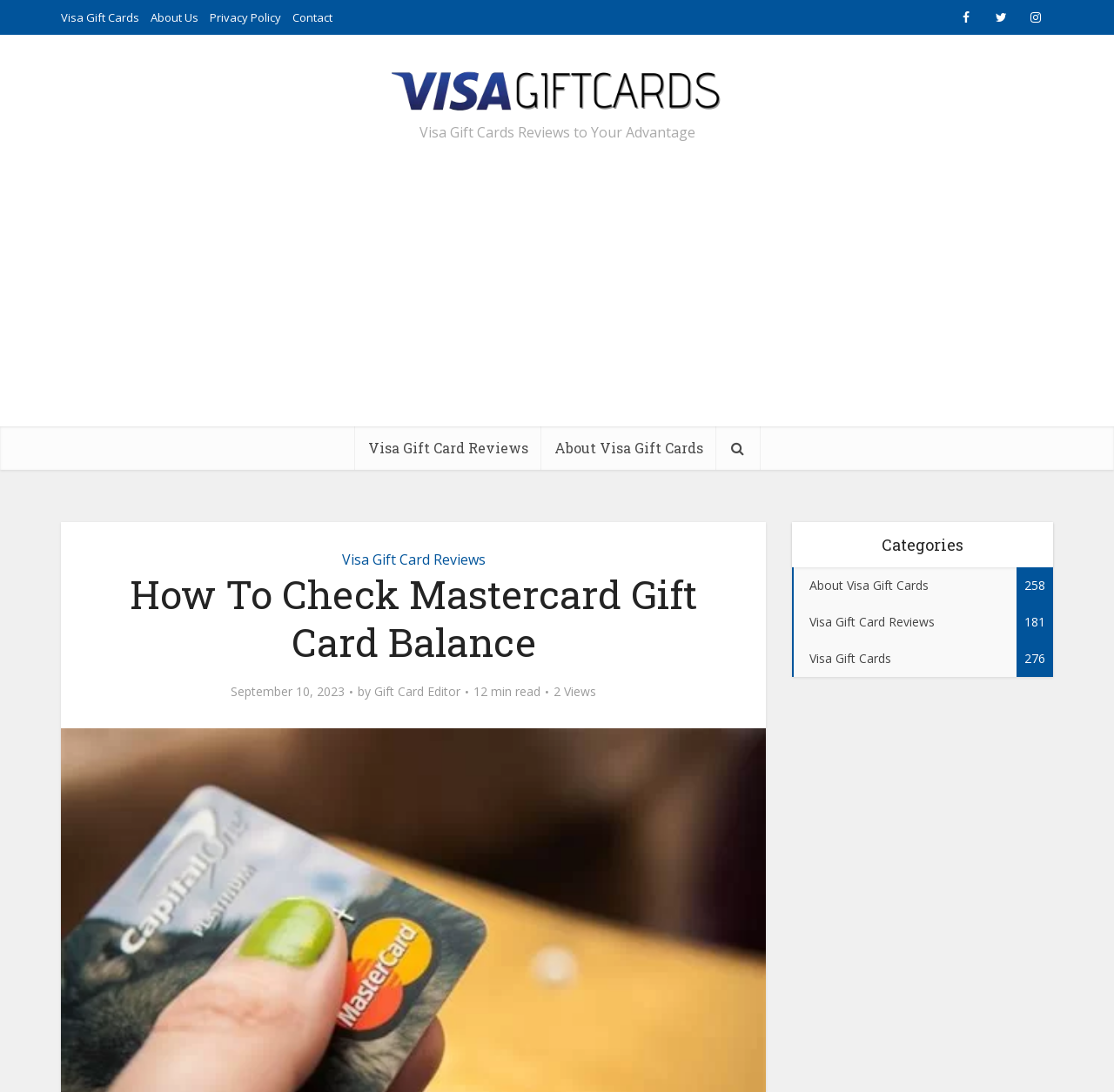What is the category with the most articles?
Using the image, elaborate on the answer with as much detail as possible.

I determined the answer by looking at the categories section on the right side of the webpage, where it lists the number of articles in each category. The category with the most articles is 'Visa Gift Cards' with 276 articles.